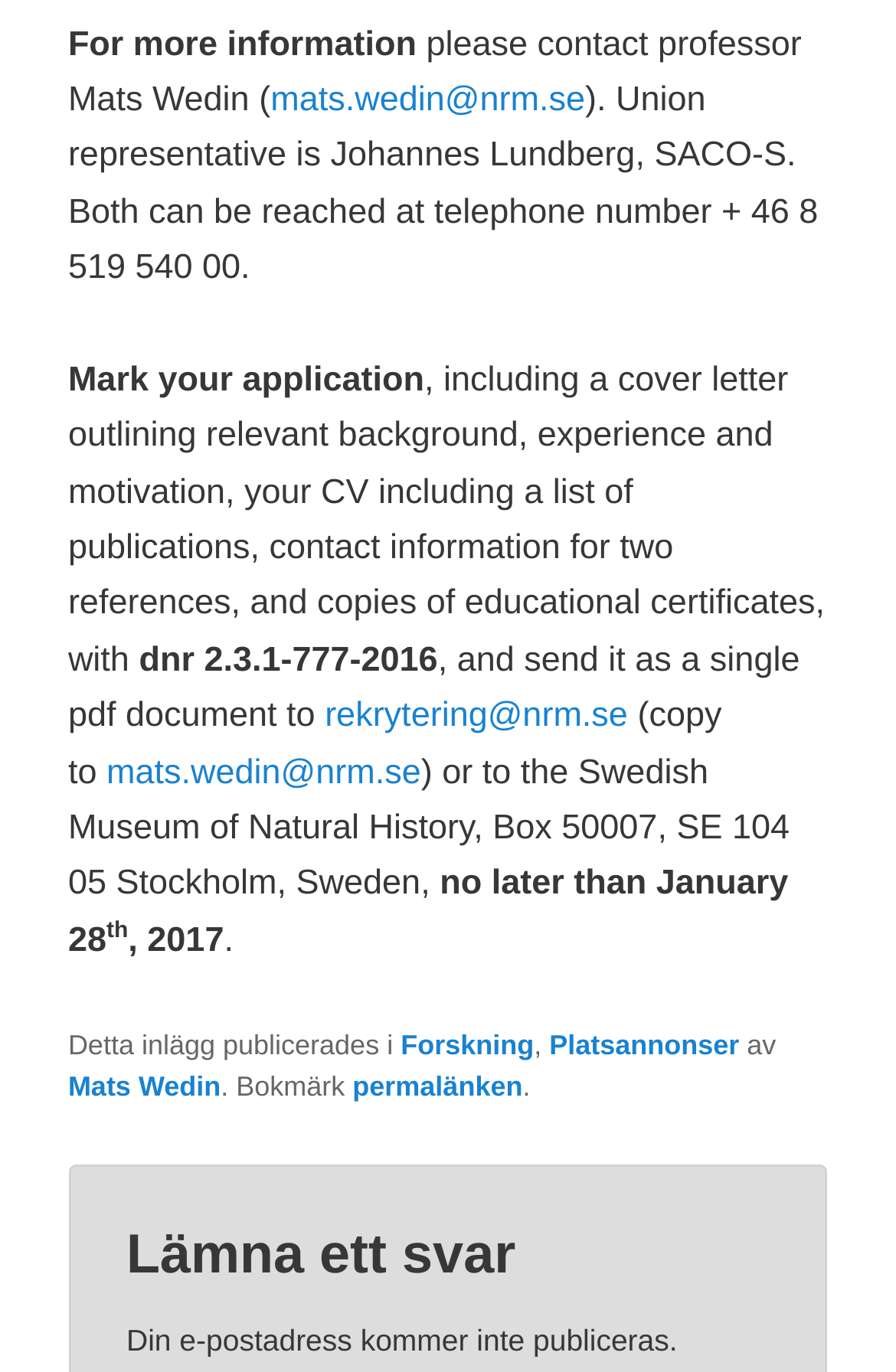Please specify the bounding box coordinates of the clickable section necessary to execute the following command: "leave a comment".

[0.141, 0.891, 0.859, 0.943]